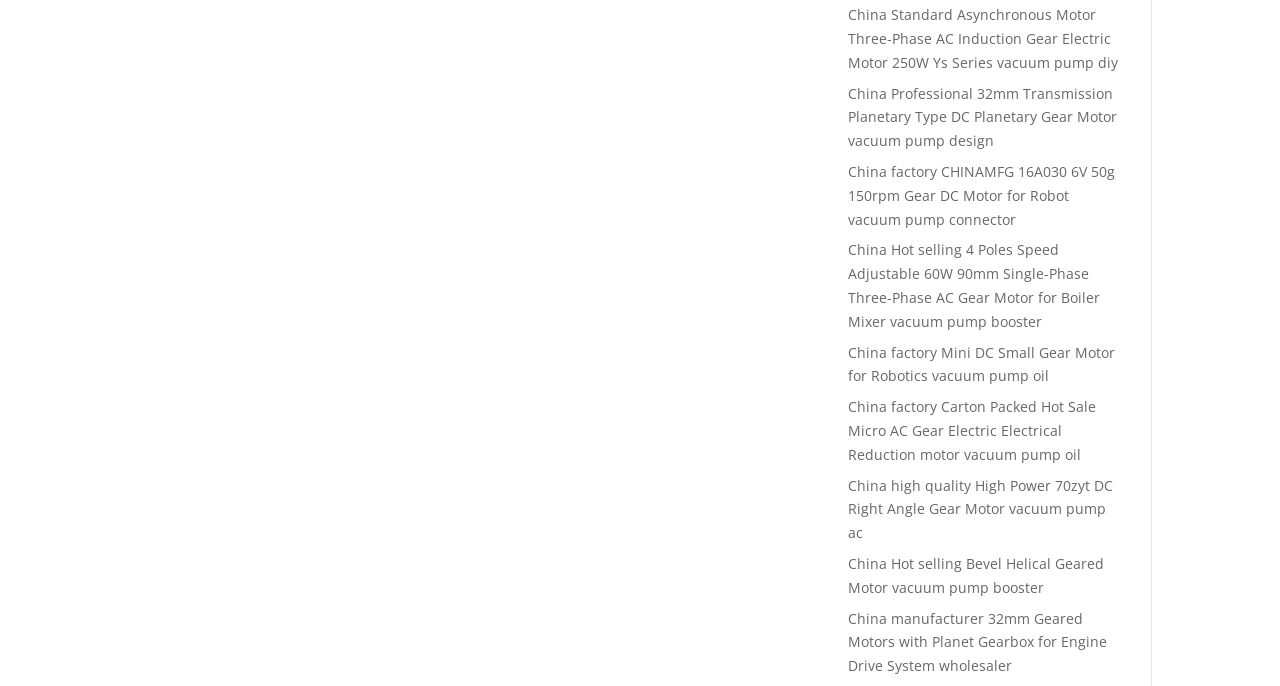Answer with a single word or phrase: 
What is the application of the fifth product?

Robotics